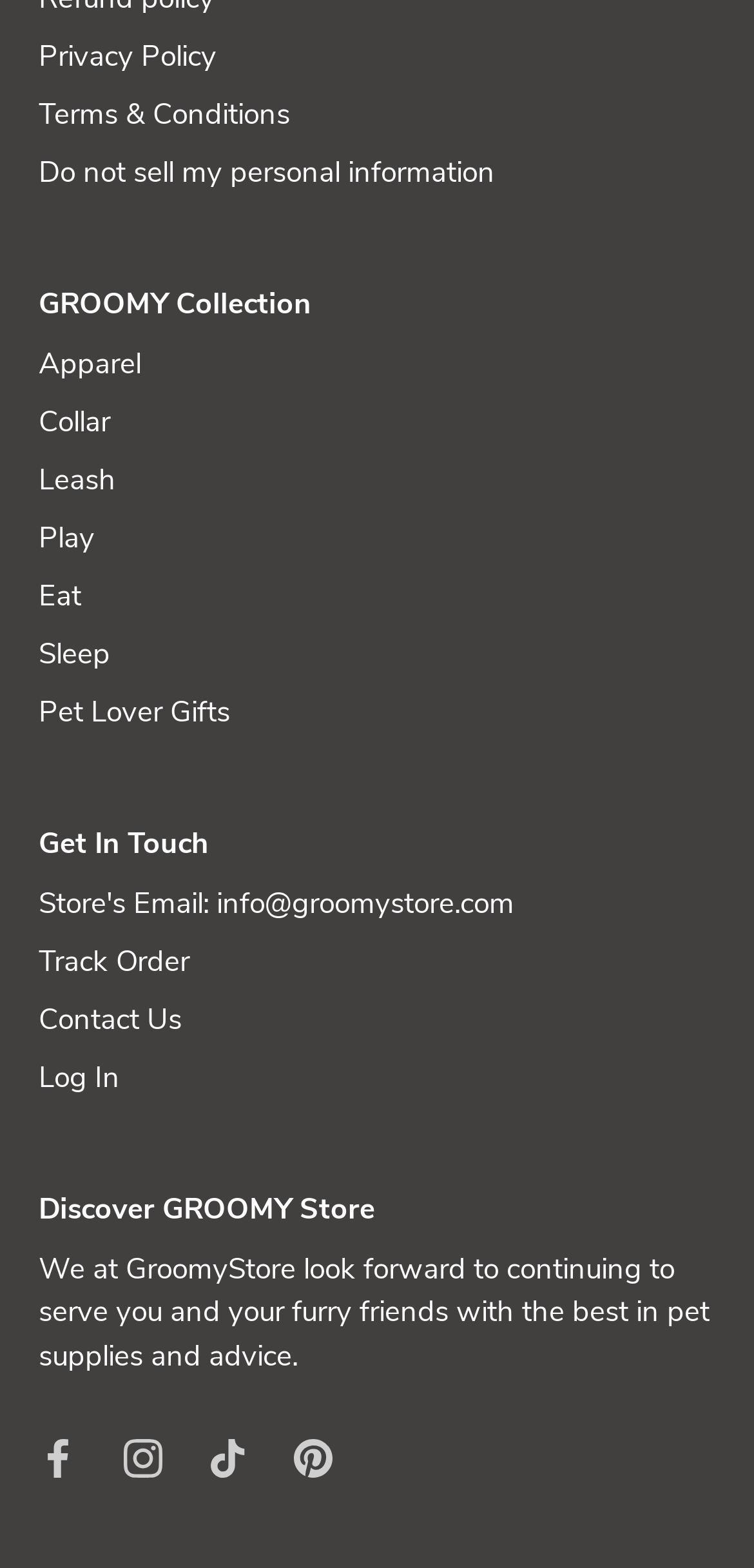Answer the question with a brief word or phrase:
How can I contact the store?

Email or Contact Us